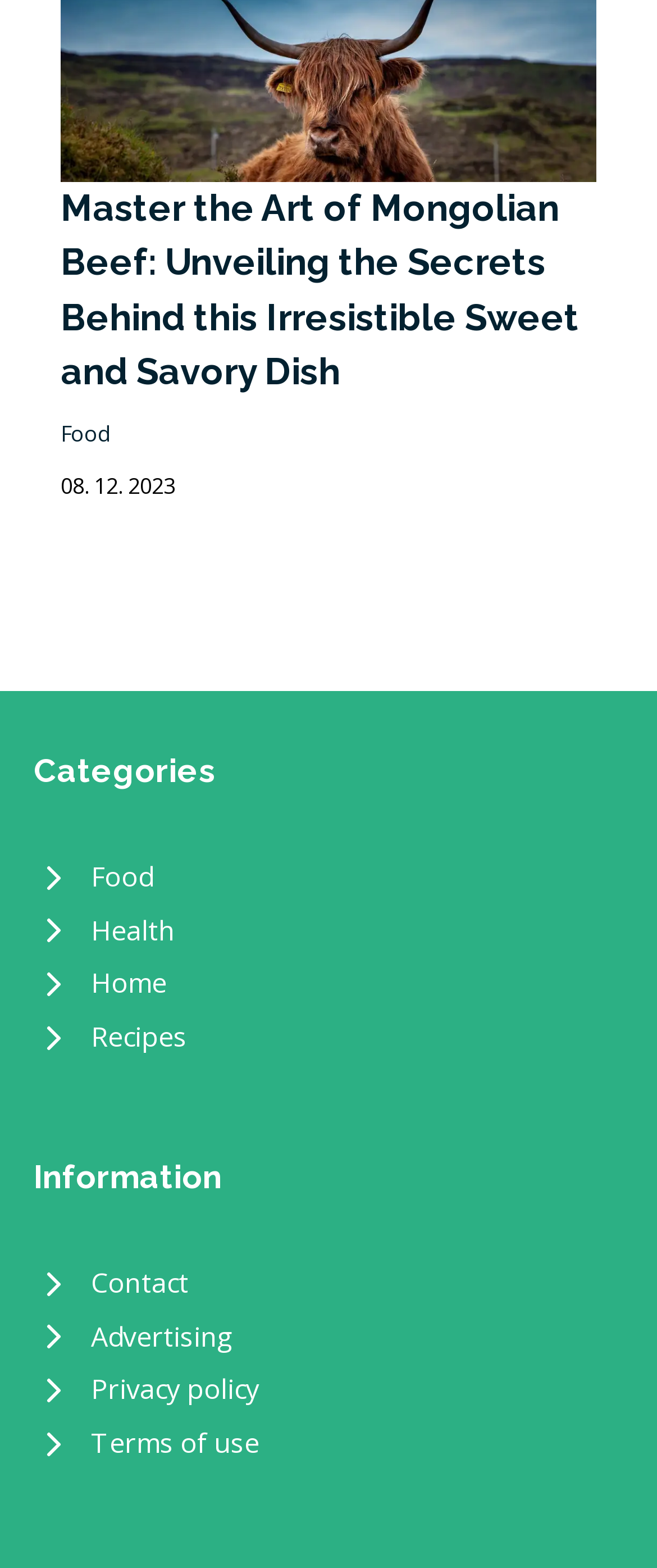Highlight the bounding box of the UI element that corresponds to this description: "Privacy policy".

[0.051, 0.87, 0.949, 0.904]